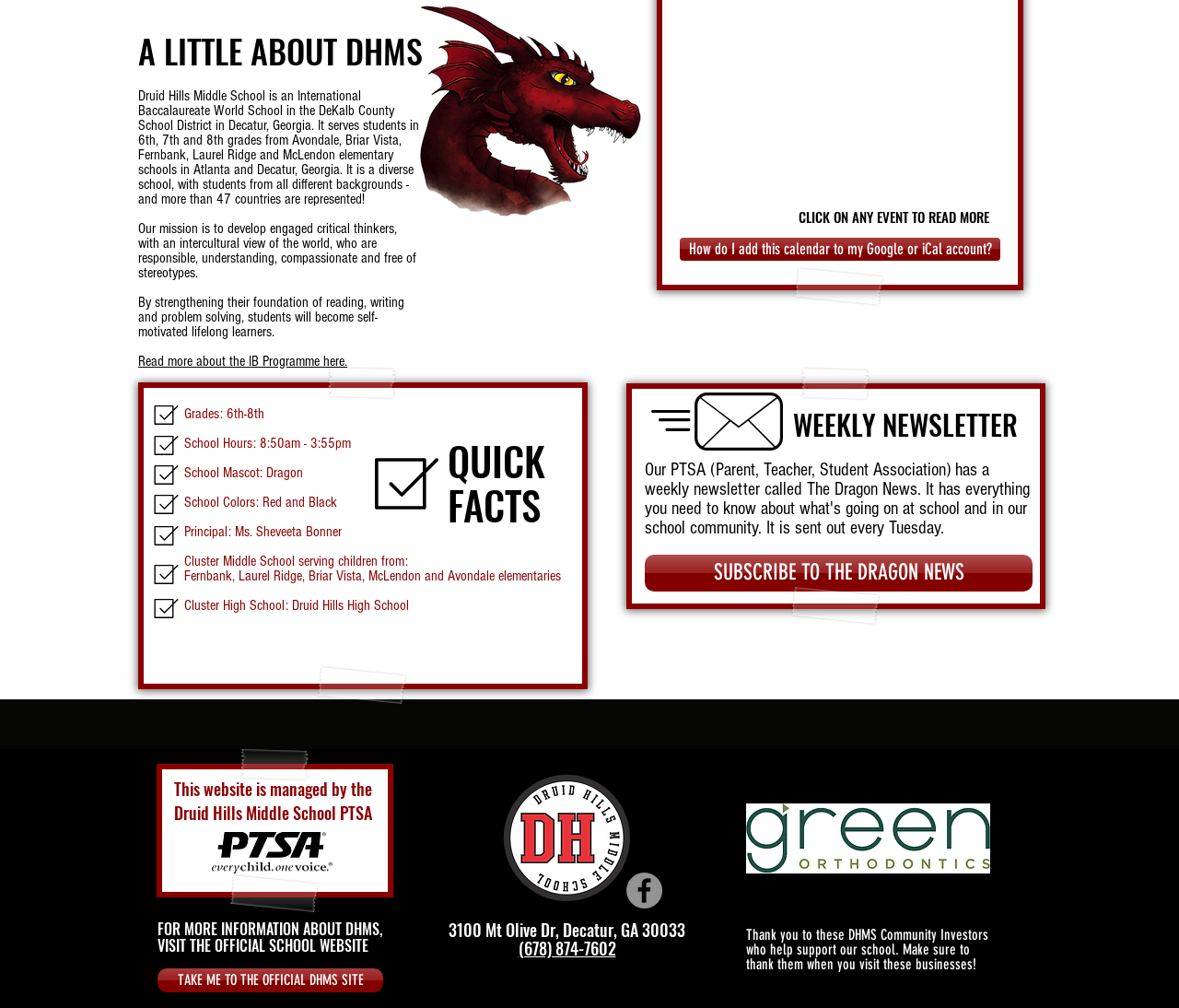From the element description: "(678) 874-7602", extract the bounding box coordinates of the UI element. The coordinates should be expressed as four float numbers between 0 and 1, in the order [left, top, right, bottom].

[0.439, 0.929, 0.522, 0.952]